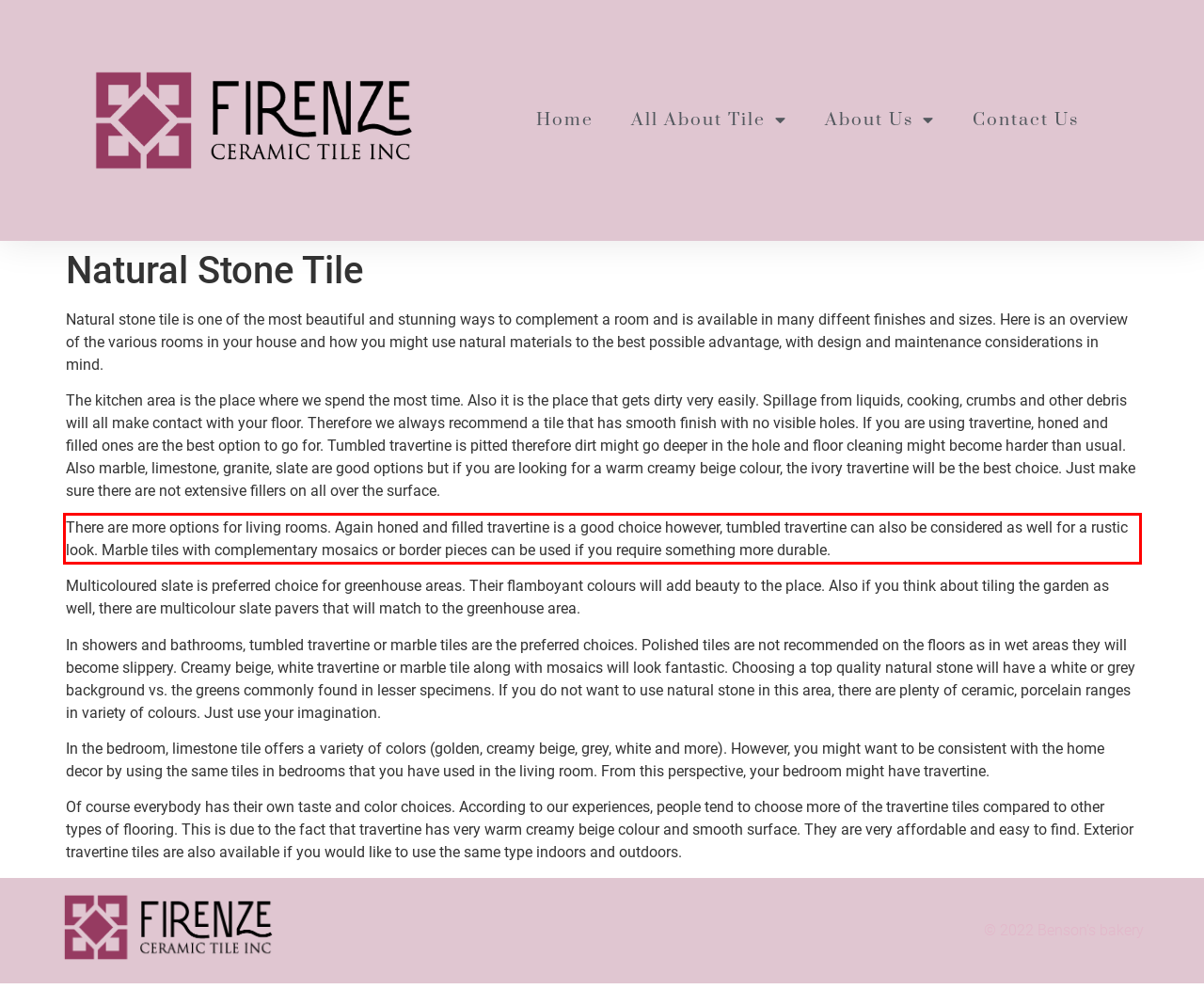Please examine the webpage screenshot containing a red bounding box and use OCR to recognize and output the text inside the red bounding box.

There are more options for living rooms. Again honed and filled travertine is a good choice however, tumbled travertine can also be considered as well for a rustic look. Marble tiles with complementary mosaics or border pieces can be used if you require something more durable.